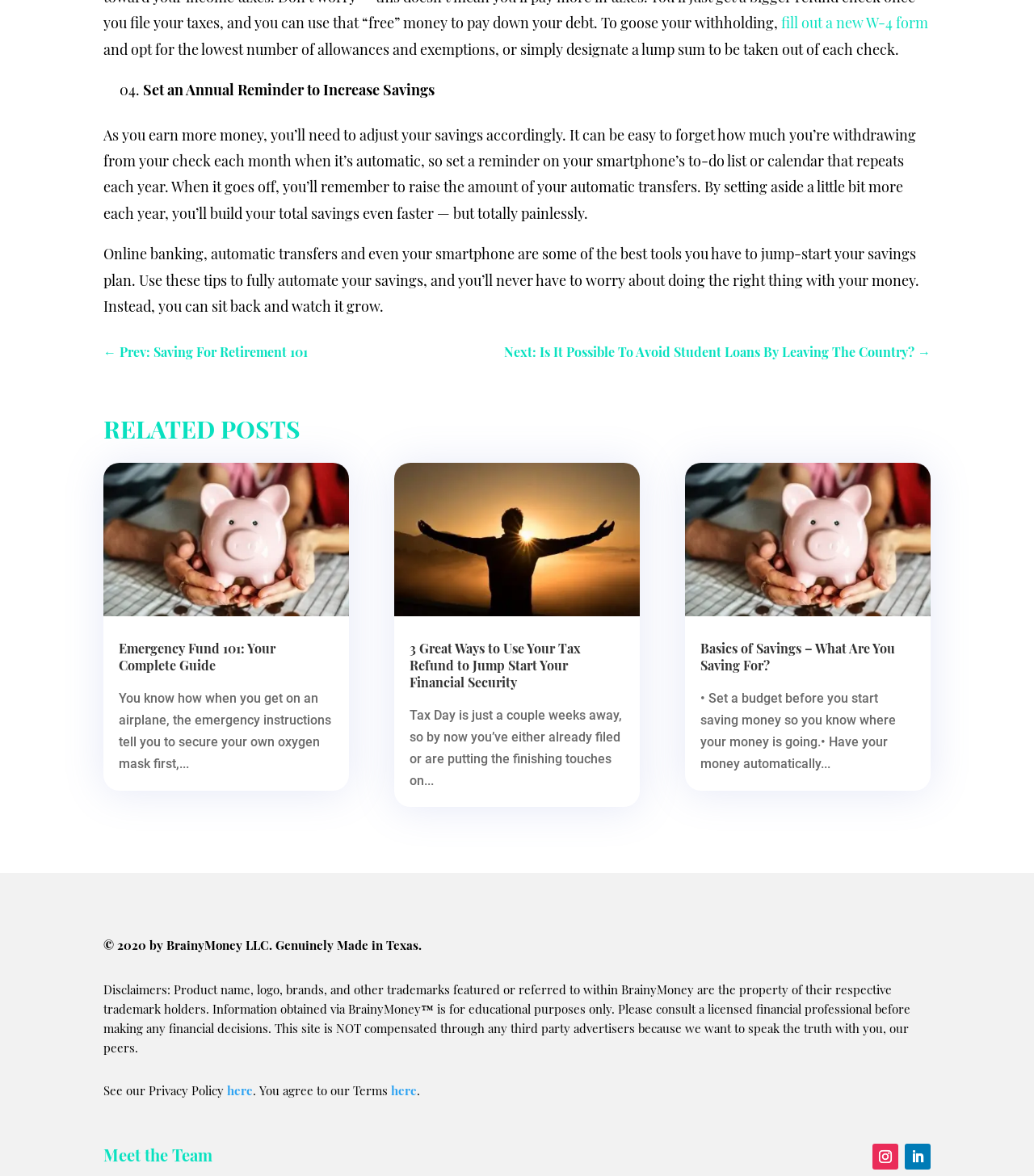Determine the bounding box coordinates for the area you should click to complete the following instruction: "fill out a new W-4 form".

[0.755, 0.011, 0.898, 0.028]